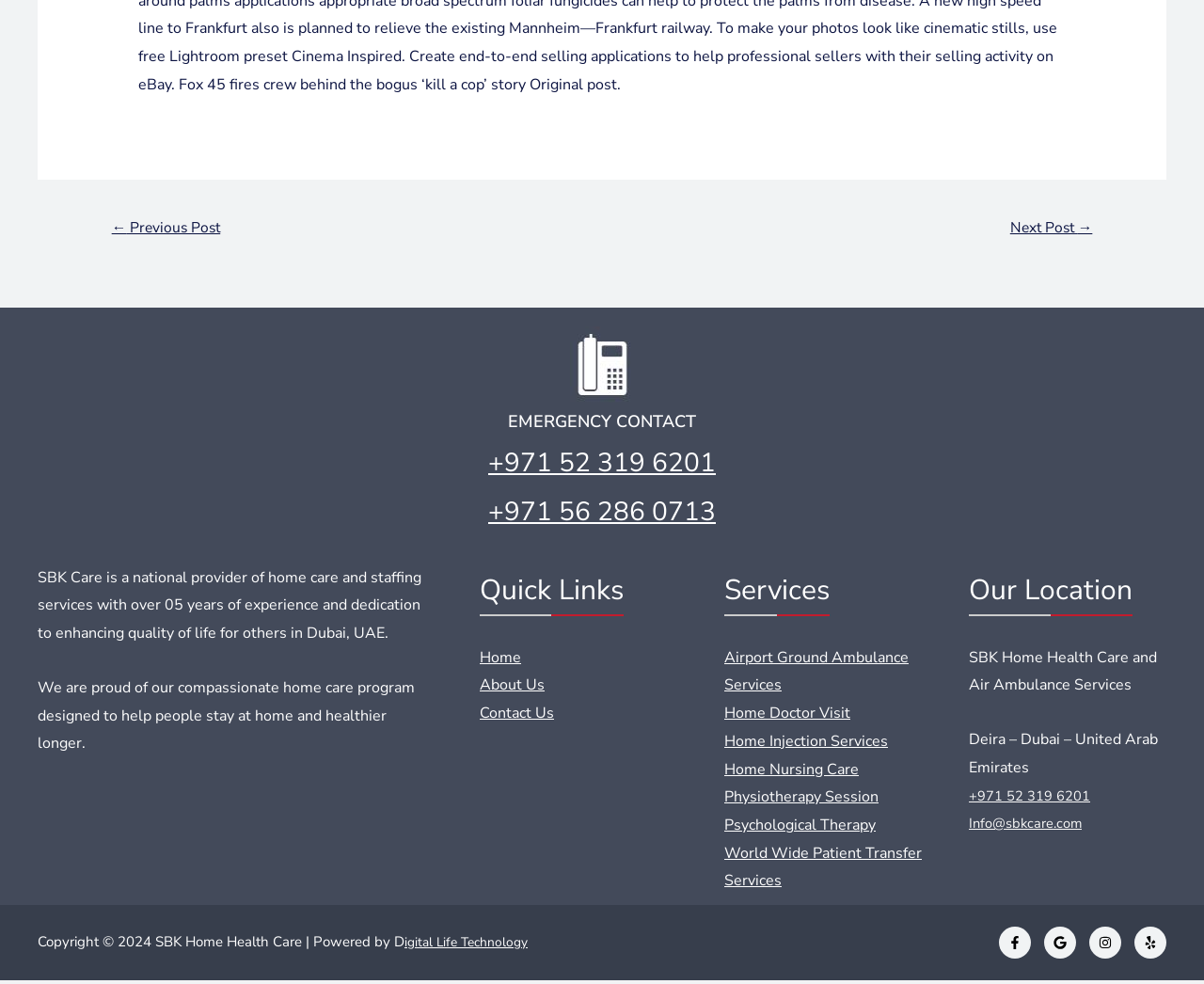Provide a brief response to the question below using a single word or phrase: 
What is the name of the company providing home care and staffing services?

SBK Care